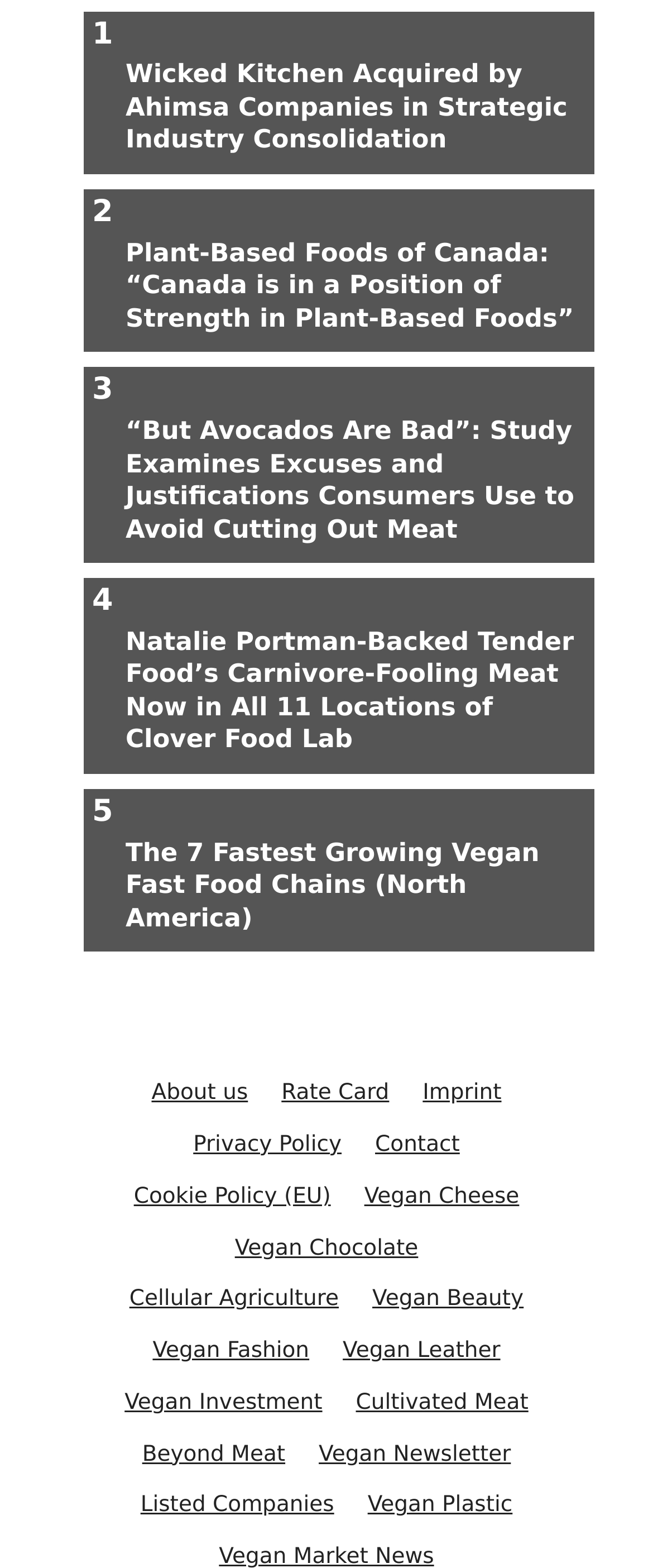What is the topic of the first article?
Look at the image and respond with a single word or a short phrase.

Wicked Kitchen acquisition